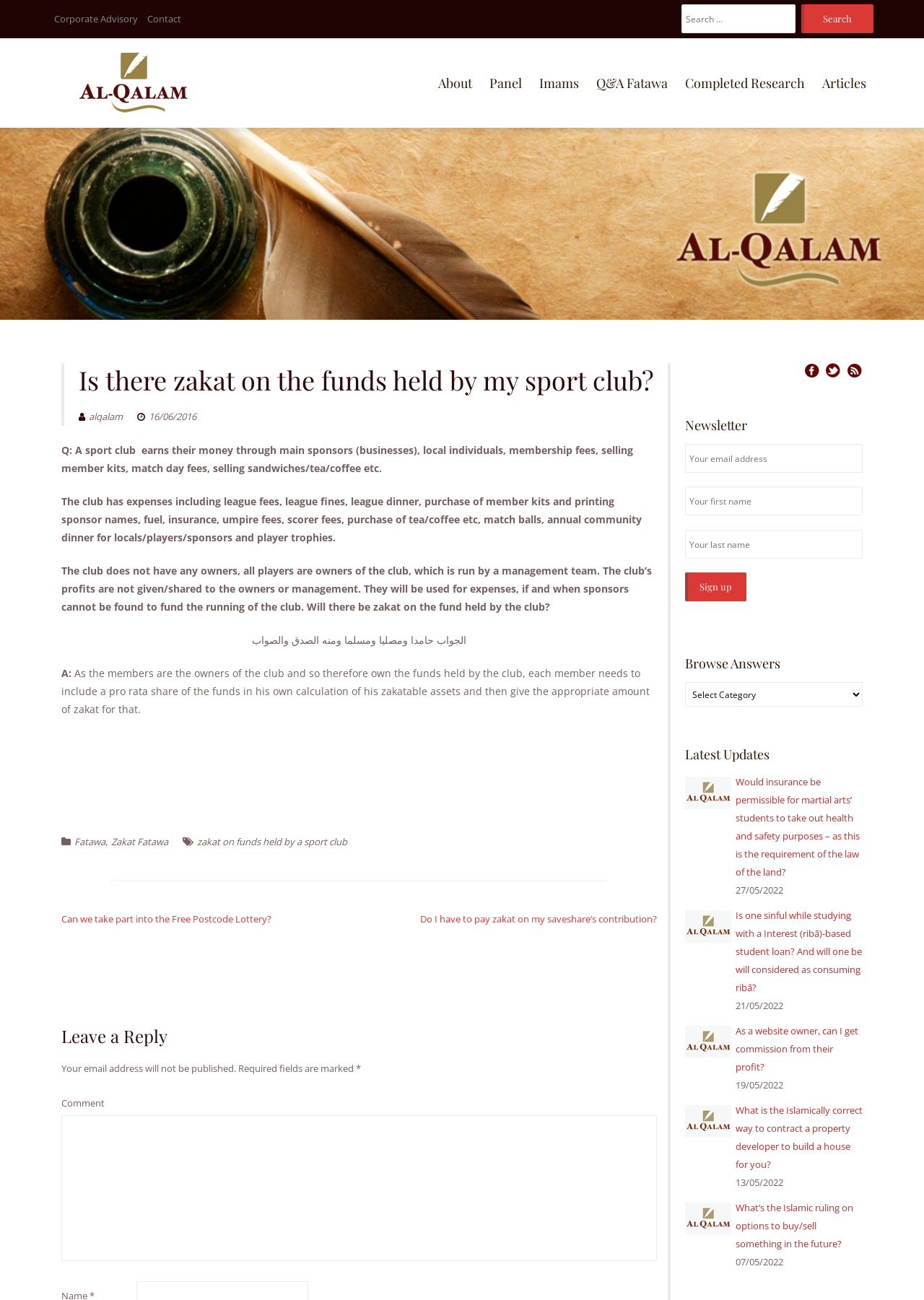Please identify the bounding box coordinates of the clickable element to fulfill the following instruction: "Leave a reply". The coordinates should be four float numbers between 0 and 1, i.e., [left, top, right, bottom].

[0.066, 0.858, 0.711, 0.97]